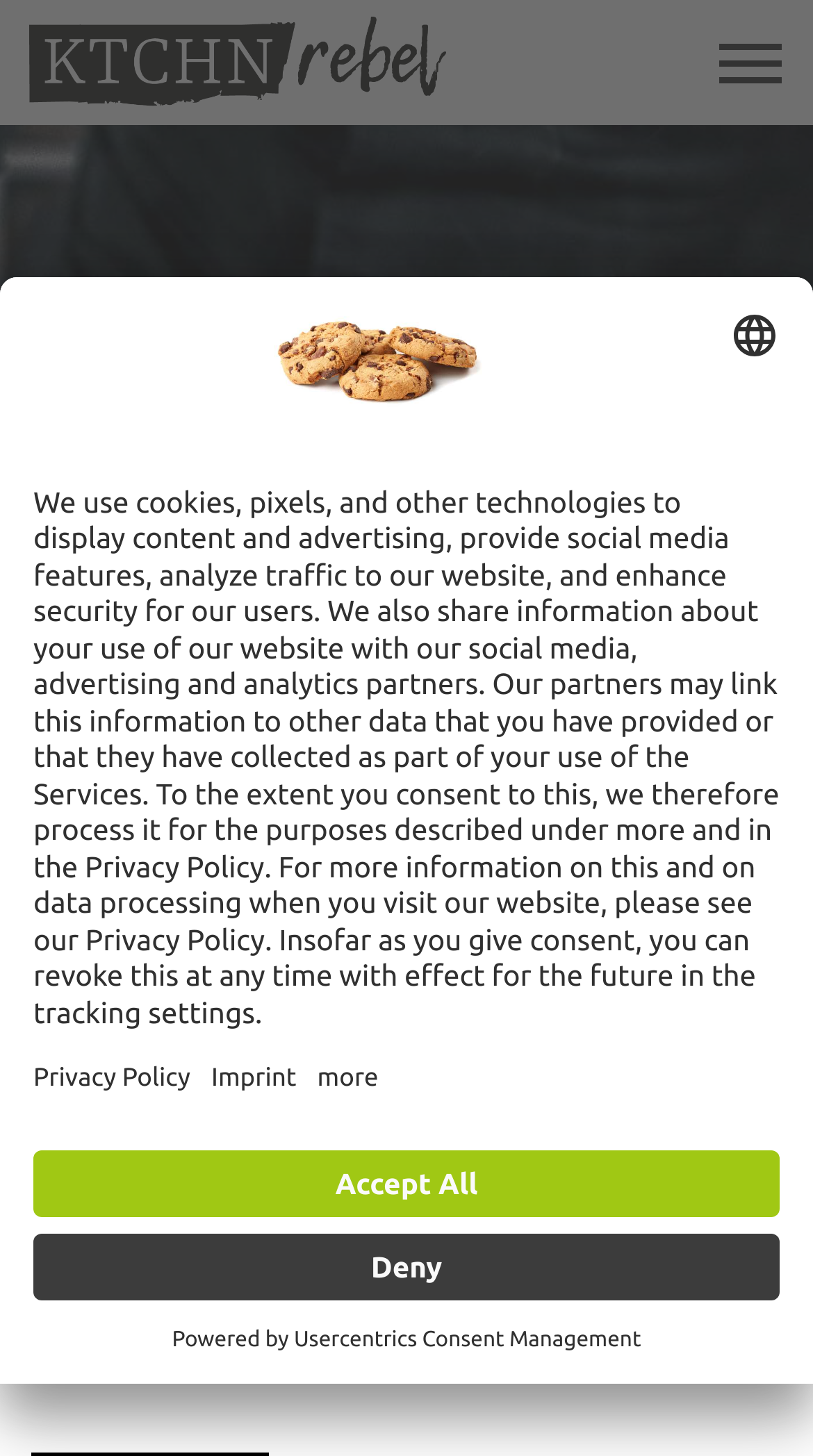Identify the bounding box coordinates of the section to be clicked to complete the task described by the following instruction: "Select a language". The coordinates should be four float numbers between 0 and 1, formatted as [left, top, right, bottom].

[0.897, 0.213, 0.959, 0.247]